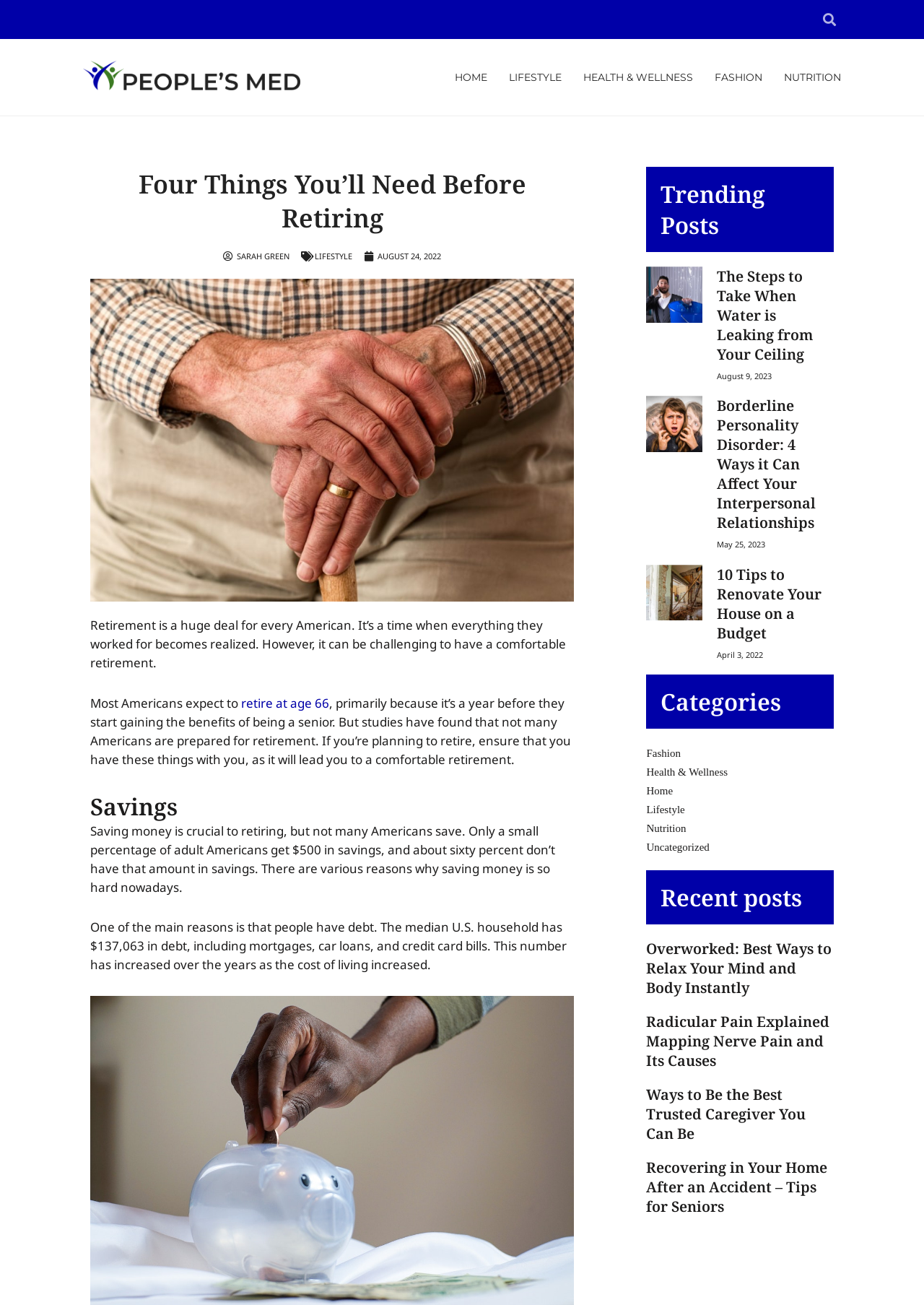Find the bounding box of the UI element described as: "retire at age 66". The bounding box coordinates should be given as four float values between 0 and 1, i.e., [left, top, right, bottom].

[0.261, 0.532, 0.356, 0.545]